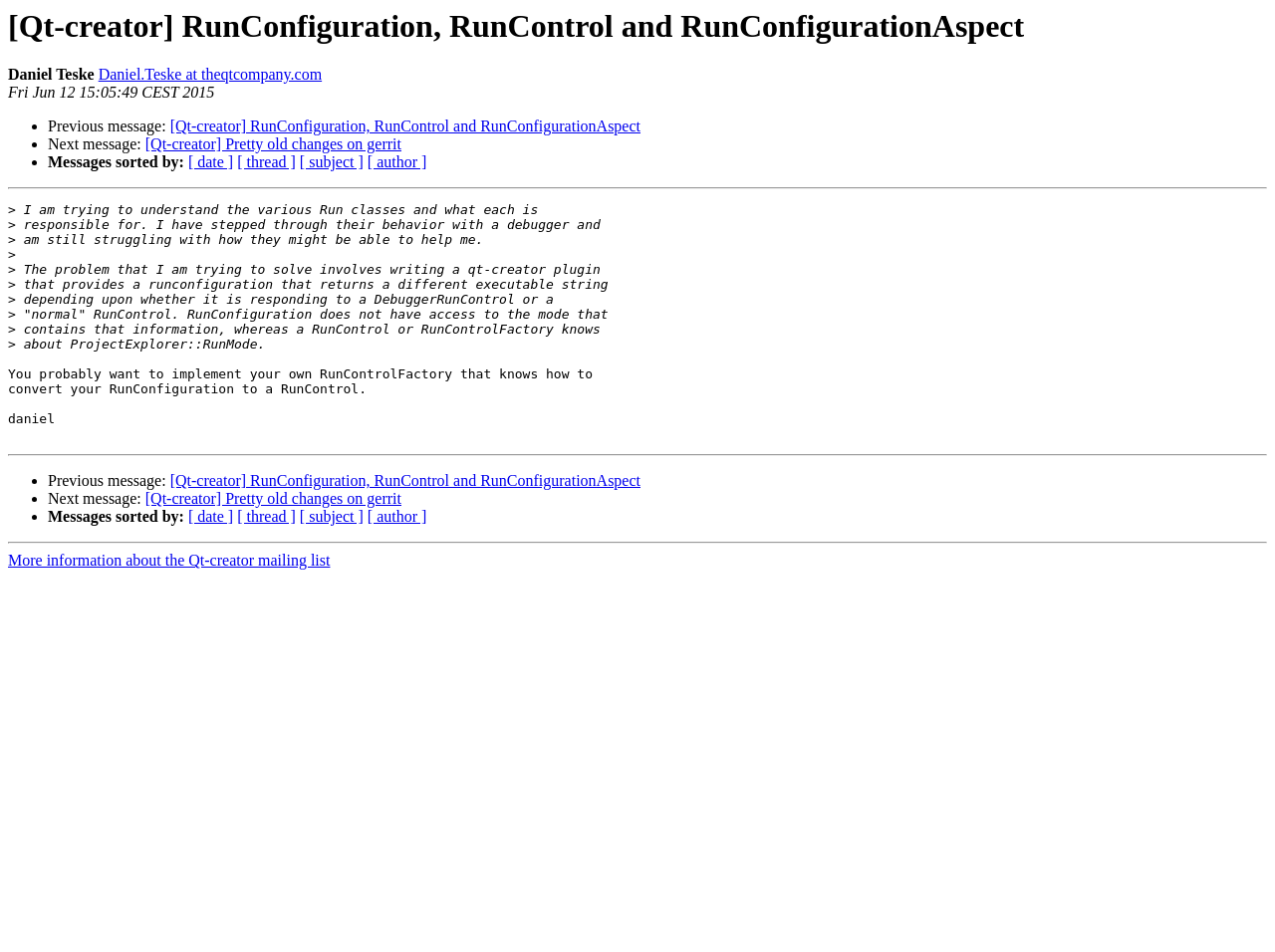Use the information in the screenshot to answer the question comprehensively: What is the date of the message?

The date of the message is Fri Jun 12 15:05:49 CEST 2015, which can be found in the StaticText element with the text 'Fri Jun 12 15:05:49 CEST 2015' at the top of the webpage.